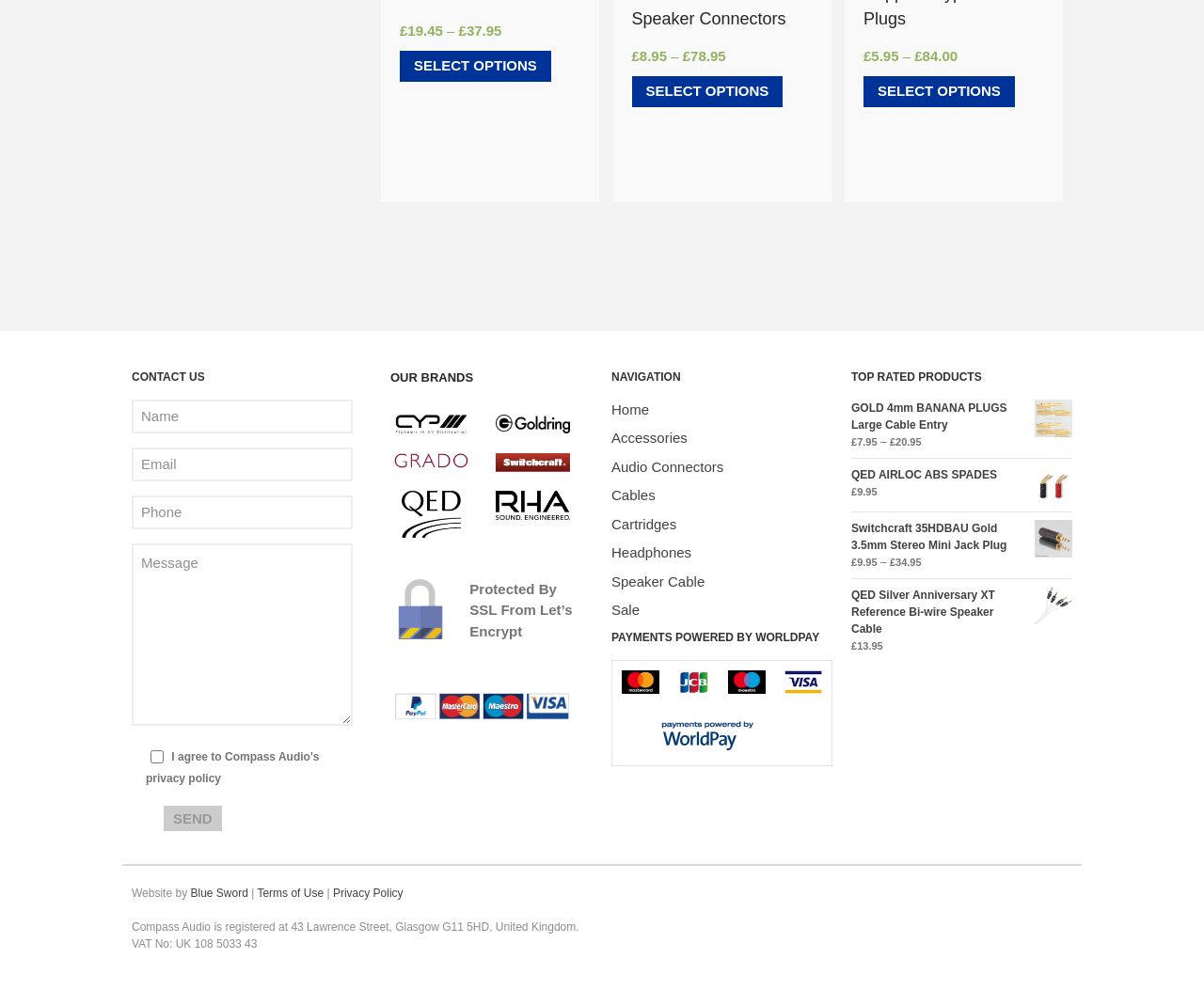Find the bounding box coordinates for the area you need to click to carry out the instruction: "Check 'Mastercard' payment option". The coordinates should be four float numbers between 0 and 1, indicated as [left, top, right, bottom].

[0.508, 0.667, 0.555, 0.717]